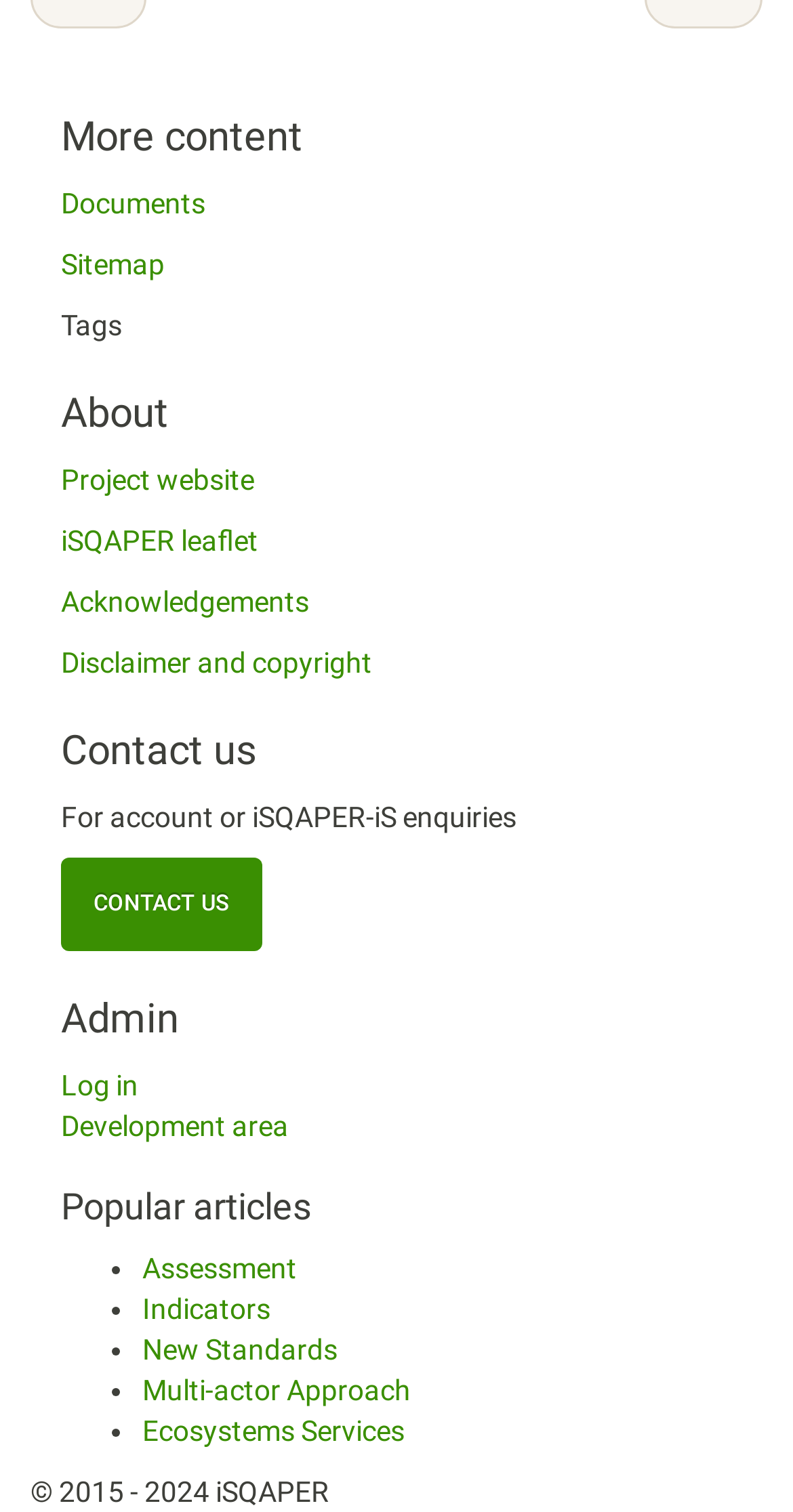Identify the bounding box coordinates for the UI element described as follows: "Disclaimer and copyright". Ensure the coordinates are four float numbers between 0 and 1, formatted as [left, top, right, bottom].

[0.077, 0.427, 0.469, 0.449]